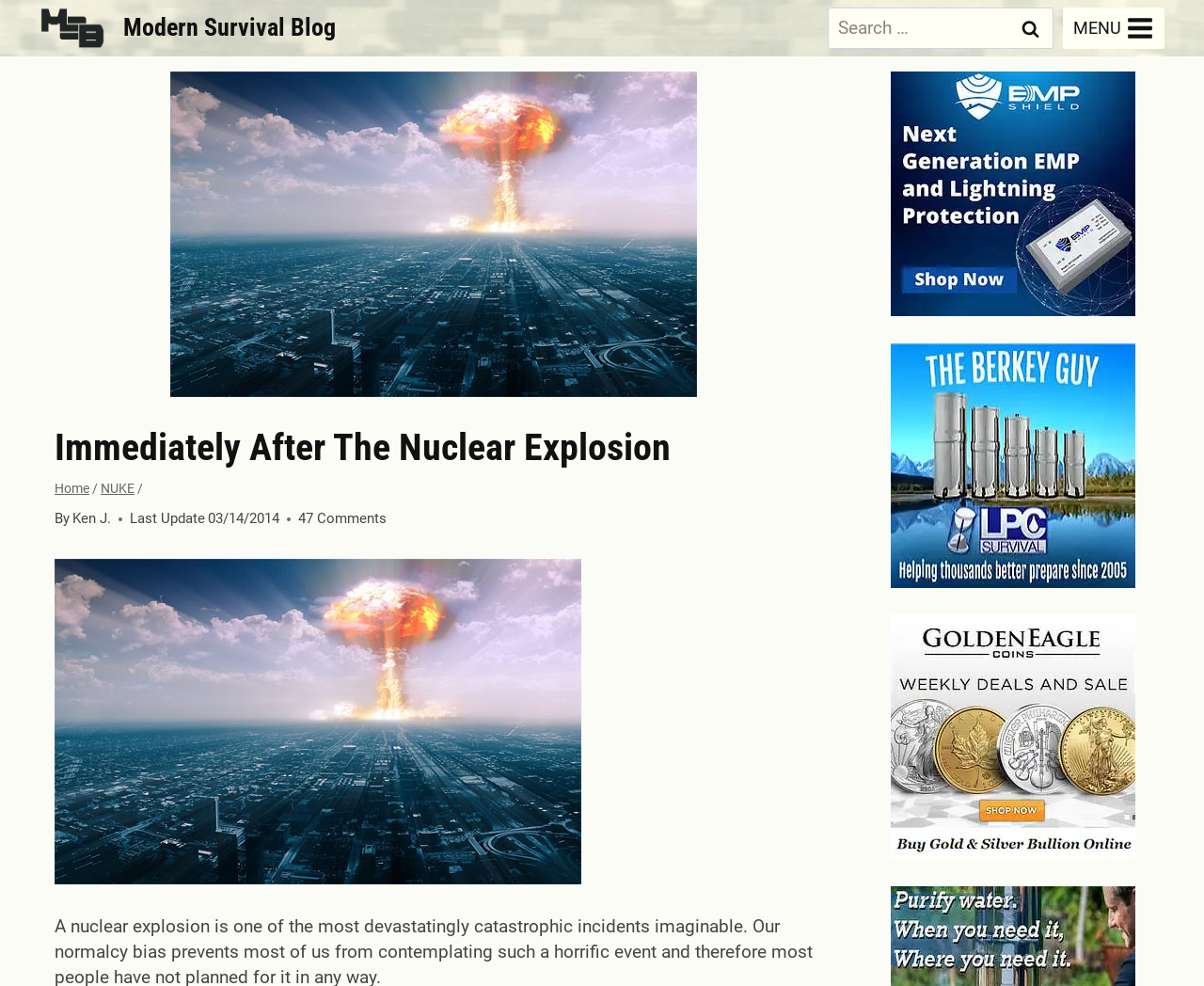Please determine and provide the text content of the webpage's heading.

Immediately After The Nuclear Explosion